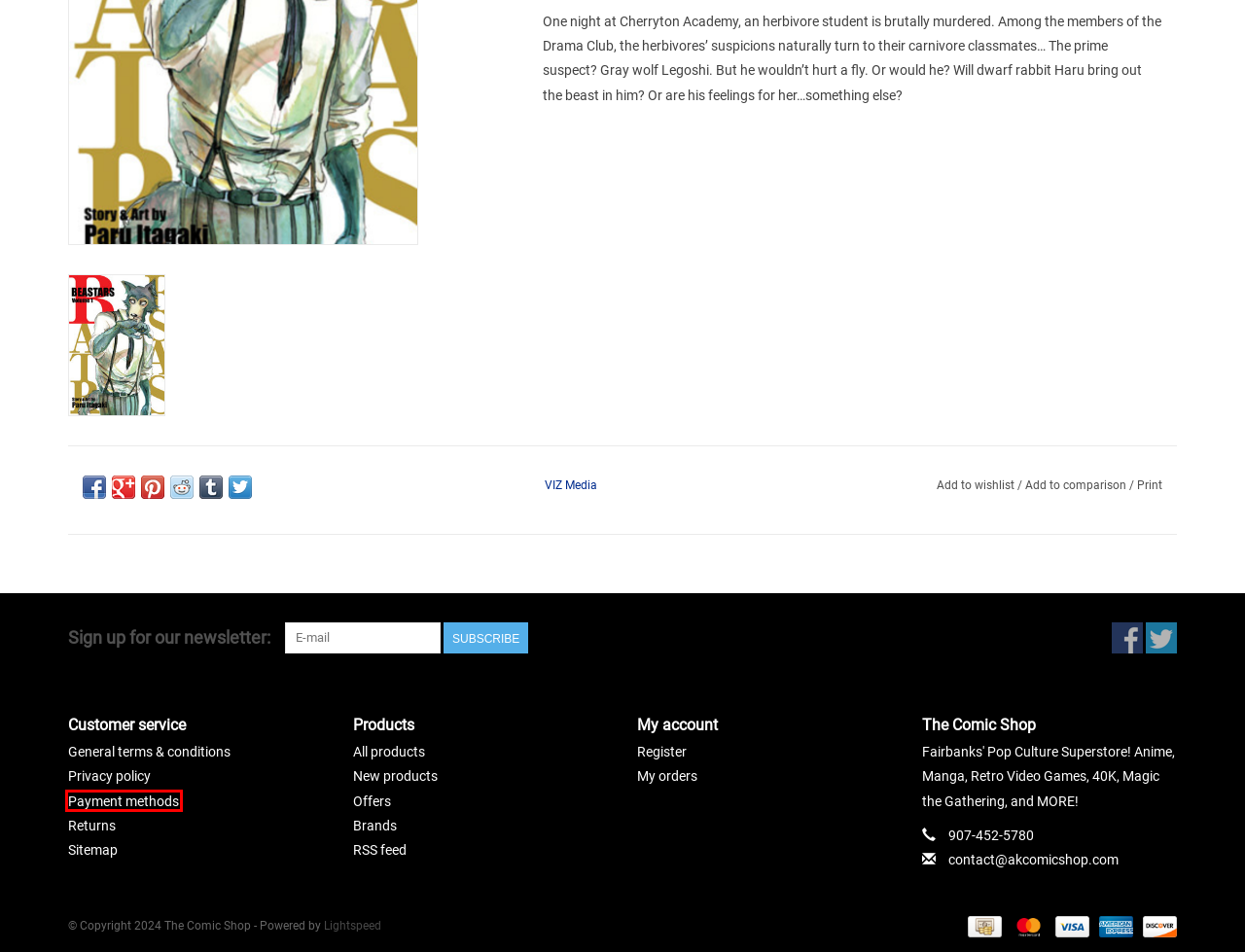You are provided with a screenshot of a webpage where a red rectangle bounding box surrounds an element. Choose the description that best matches the new webpage after clicking the element in the red bounding box. Here are the choices:
A. Sitemap - The Comic Shop
B. Payment methods - The Comic Shop
C. Returns - The Comic Shop
D. VIZ Media - The Comic Shop
E. The Comic Shop
F. Privacy policy - The Comic Shop
G. General terms & conditions - The Comic Shop
H. Offers - The Comic Shop

B